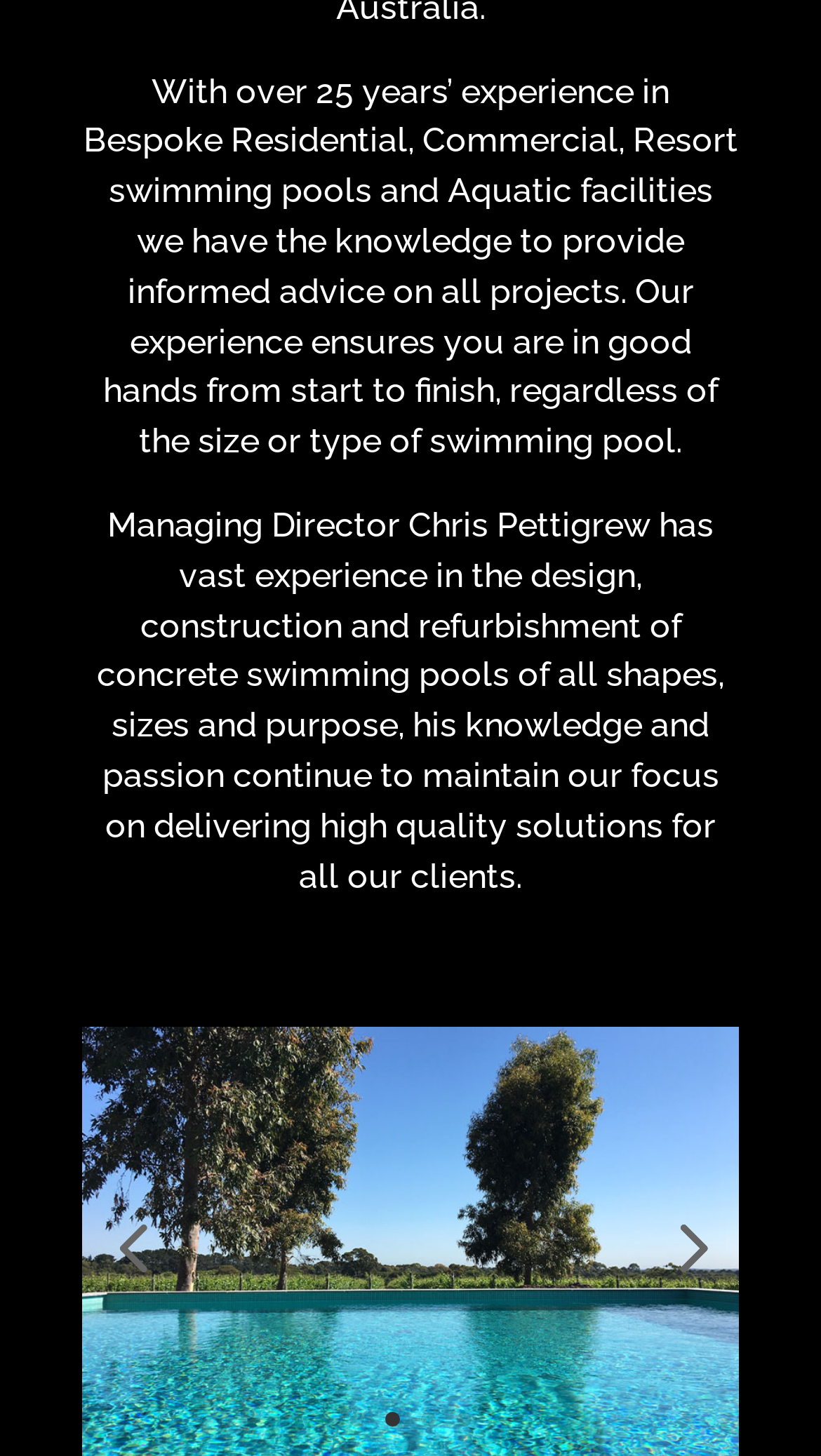Please provide a one-word or short phrase answer to the question:
How many links are present at the bottom of the page?

5